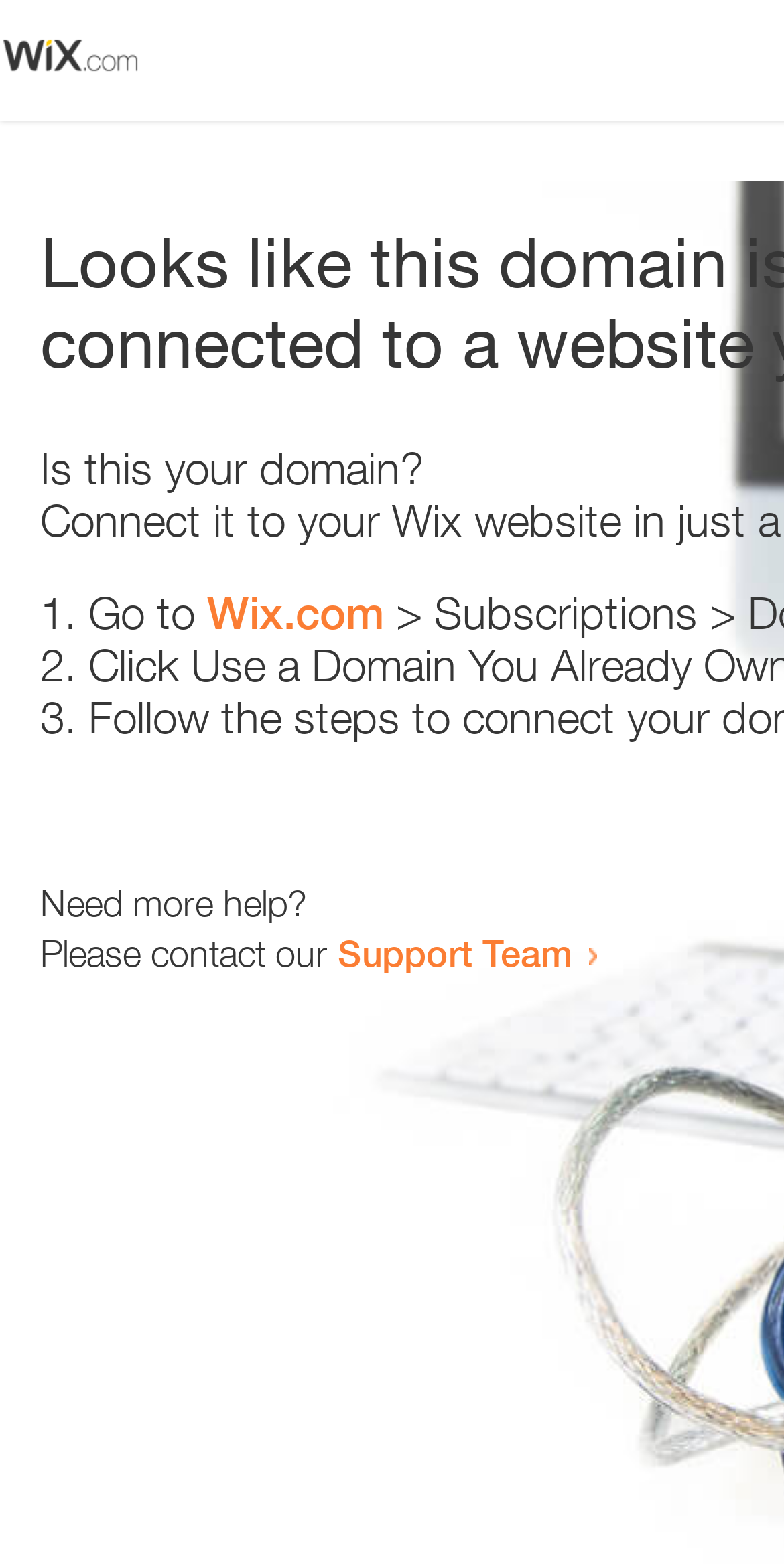How many steps are provided to resolve the issue?
From the details in the image, answer the question comprehensively.

The webpage provides a list of steps to resolve the issue, marked as '1.', '2.', and '3.'.